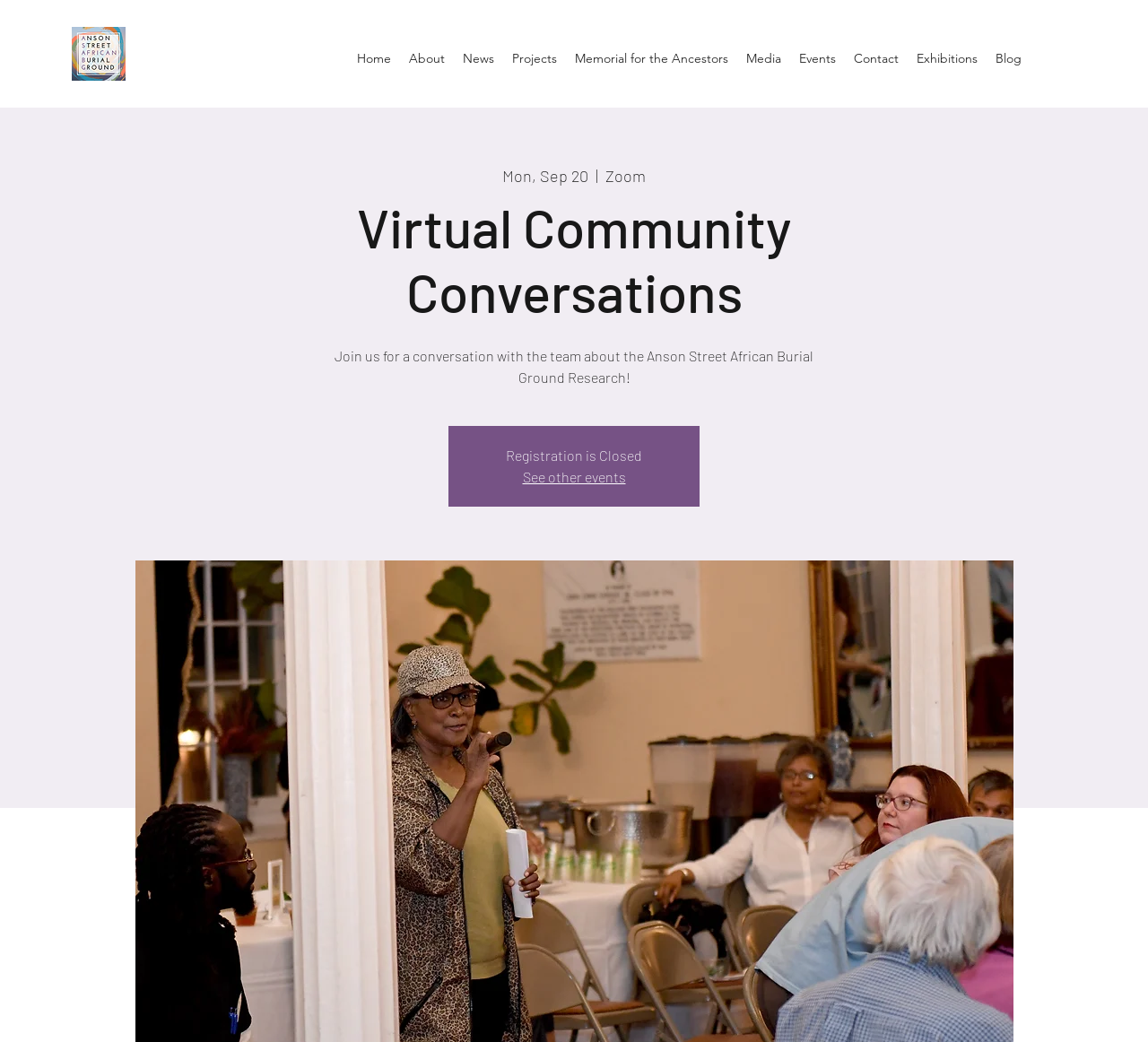Based on the image, provide a detailed response to the question:
What is the date of the event?

I found the date of the event by looking at the StaticText element 'Mon, Sep 20' which is located below the navigation links.